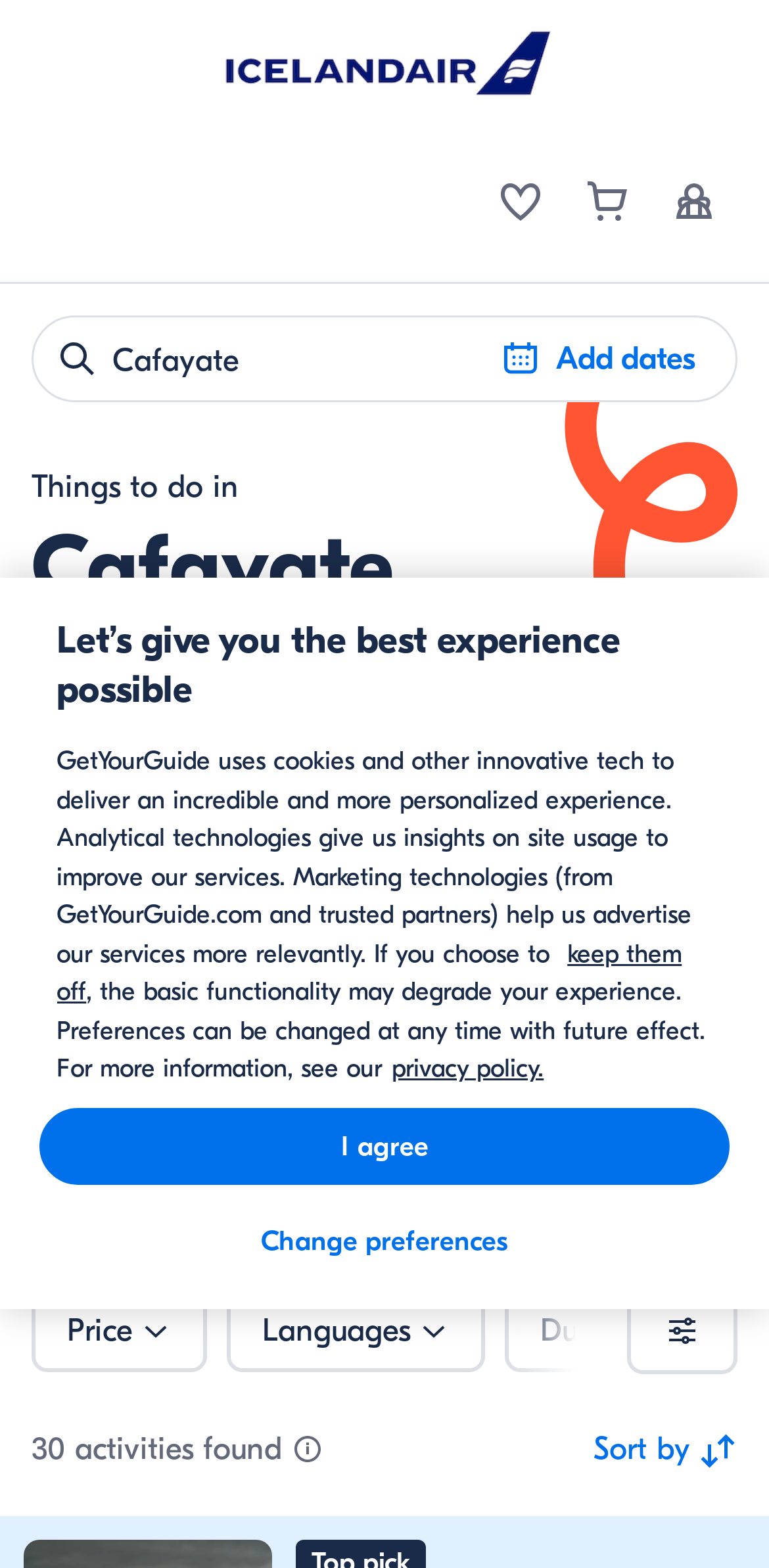What is the purpose of the 'Add dates' button?
Using the visual information, reply with a single word or short phrase.

To add dates to the search